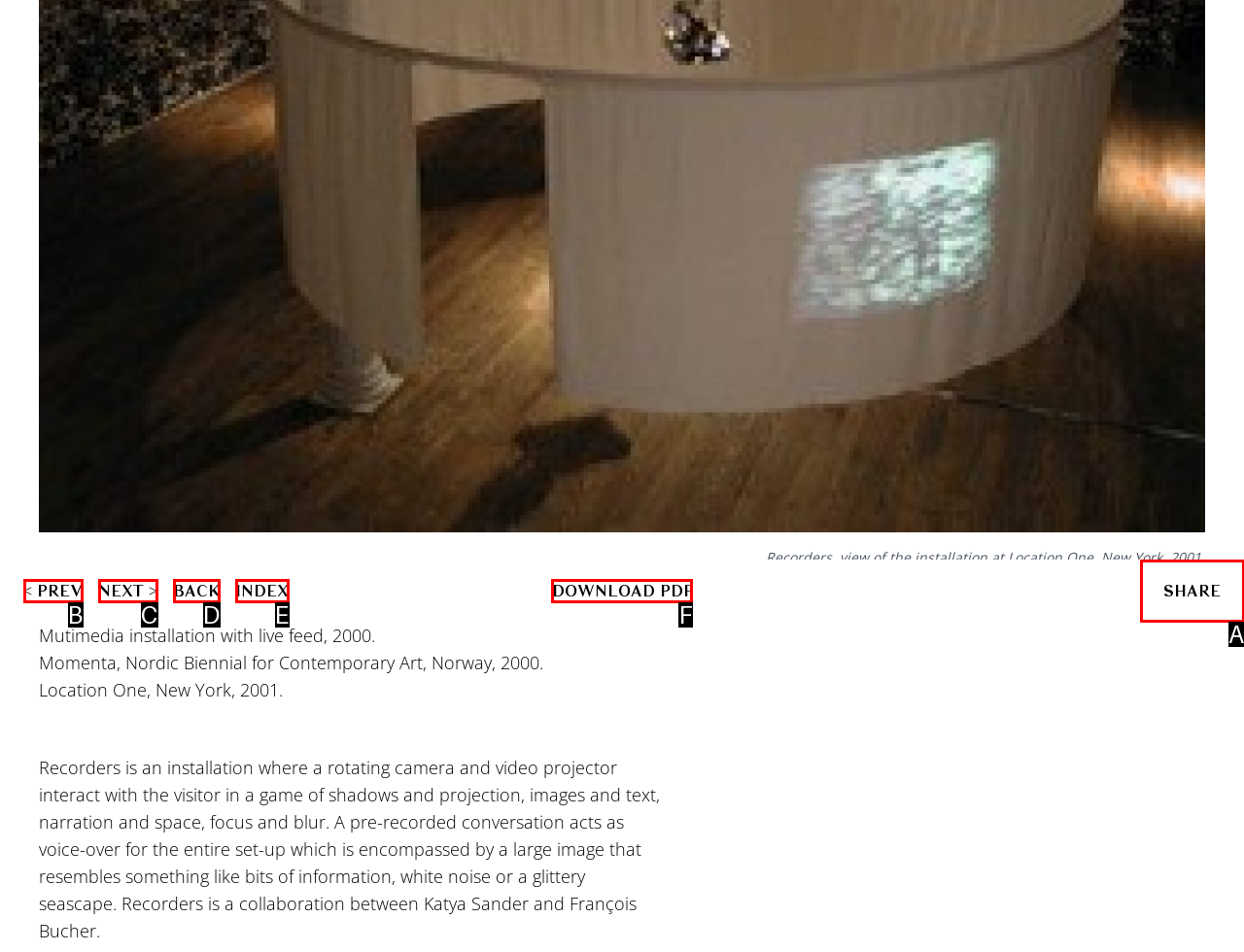Determine which option fits the following description: < PREV
Answer with the corresponding option's letter directly.

B